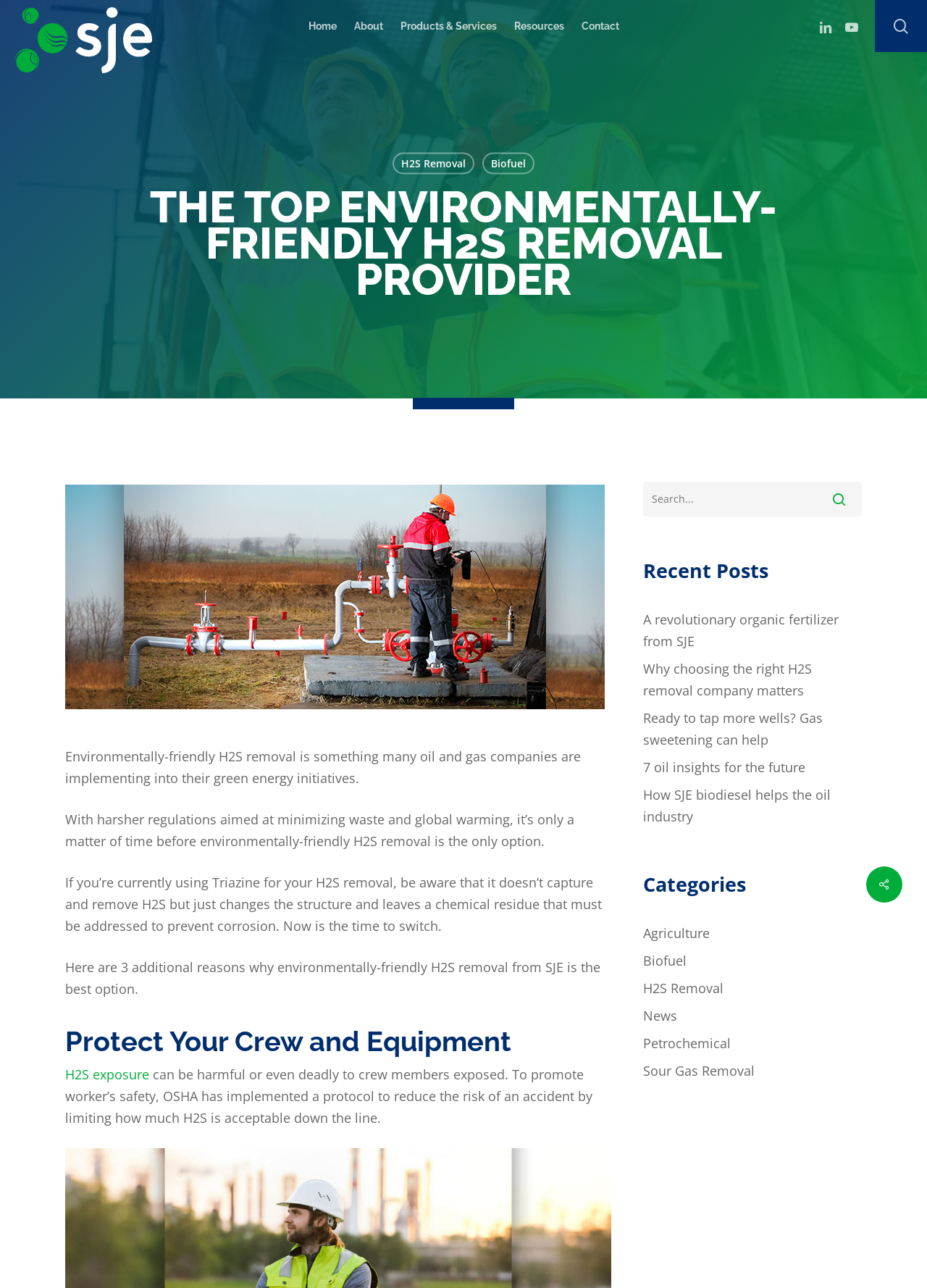Locate the bounding box coordinates of the area you need to click to fulfill this instruction: 'Check out the linkedin page'. The coordinates must be in the form of four float numbers ranging from 0 to 1: [left, top, right, bottom].

[0.877, 0.014, 0.905, 0.027]